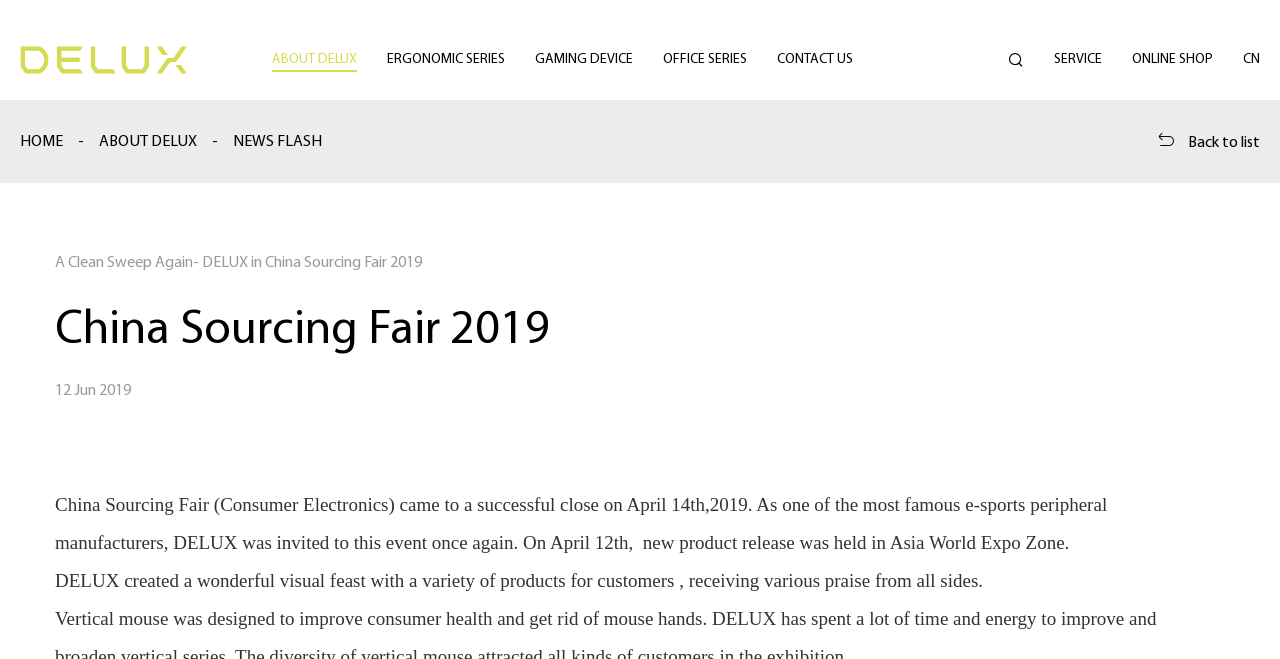Bounding box coordinates are to be given in the format (top-left x, top-left y, bottom-right x, bottom-right y). All values must be floating point numbers between 0 and 1. Provide the bounding box coordinate for the UI element described as: Facebook

None